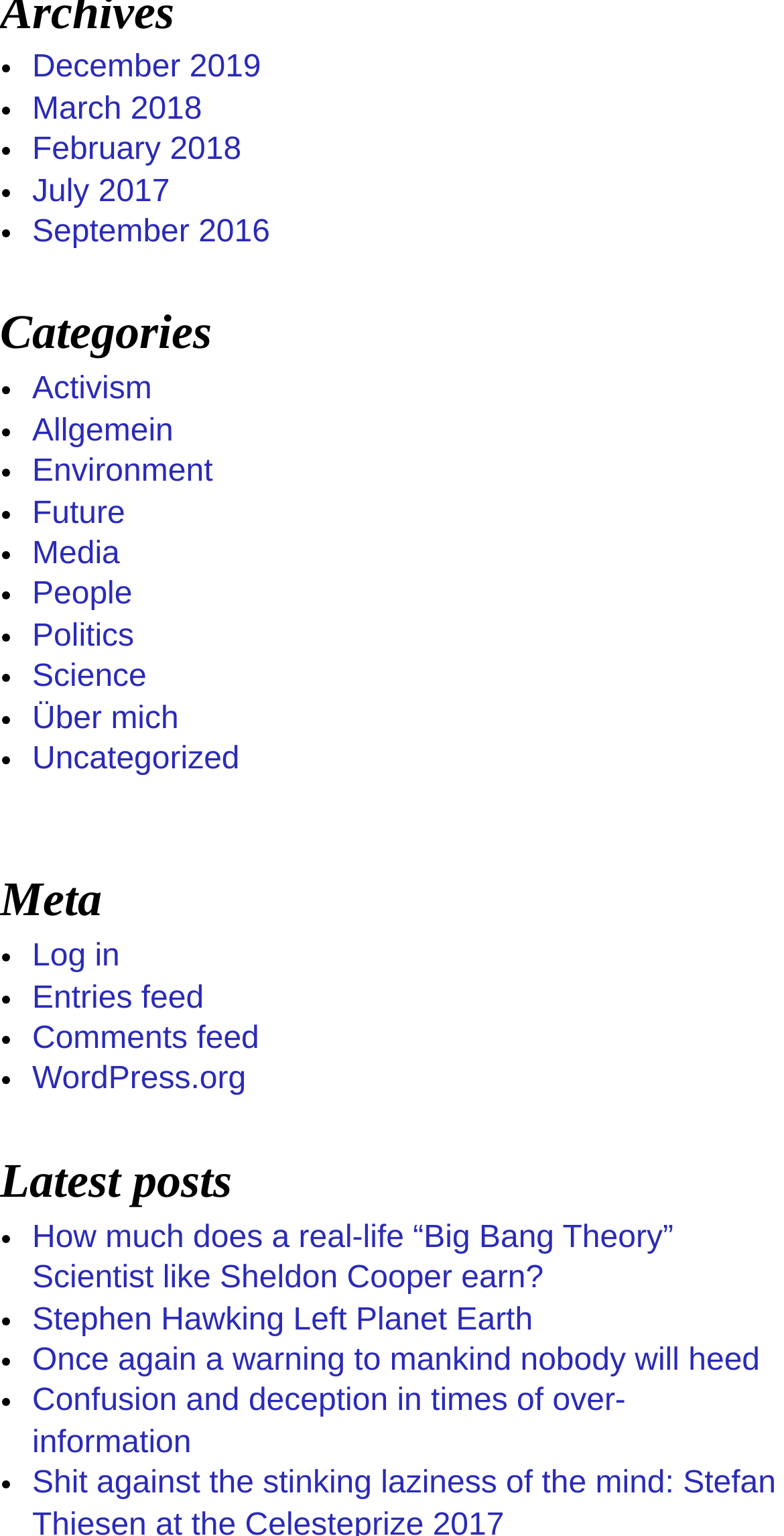Could you indicate the bounding box coordinates of the region to click in order to complete this instruction: "View December 2019 posts".

[0.041, 0.033, 0.333, 0.056]